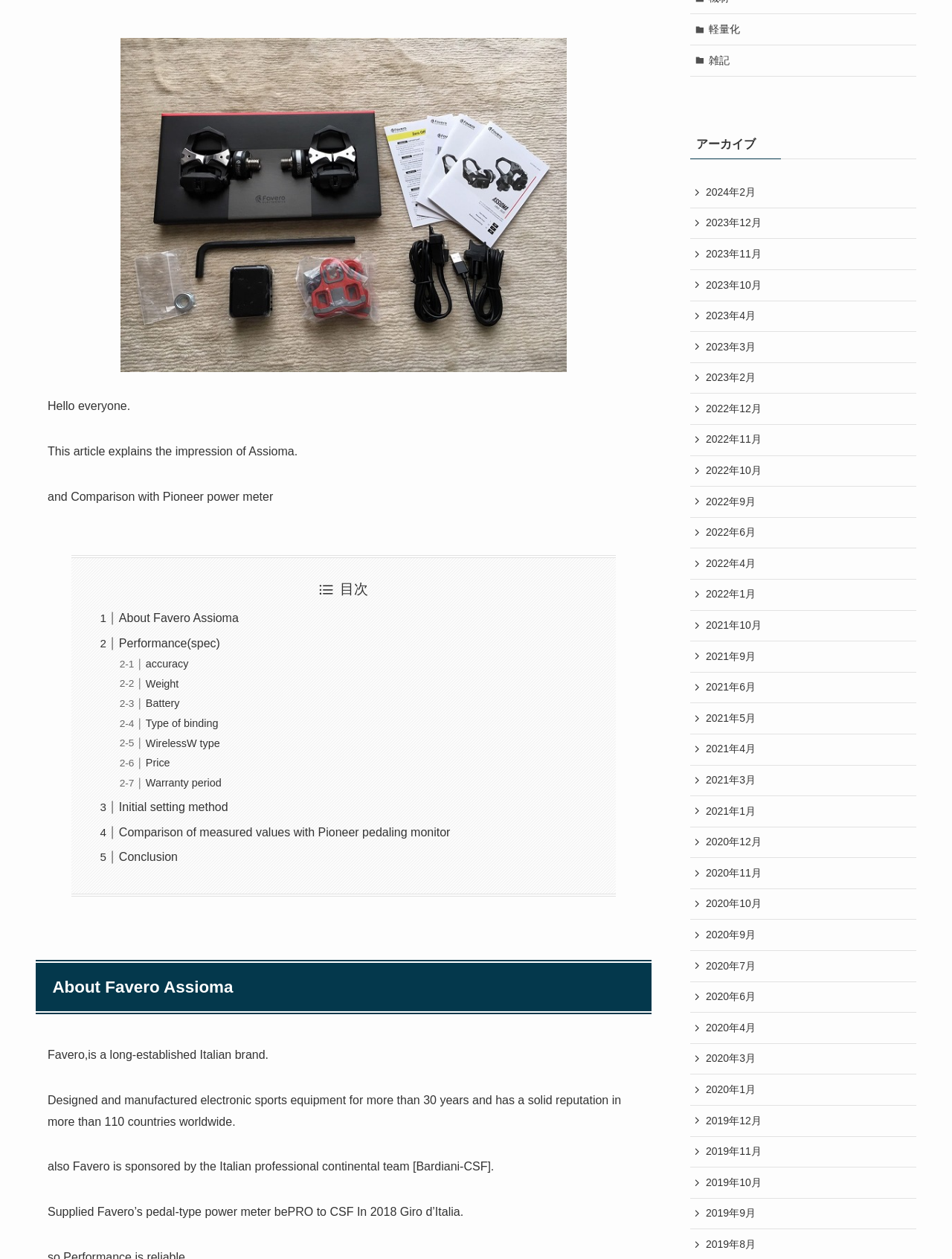Locate the bounding box coordinates of the element you need to click to accomplish the task described by this instruction: "Browse the archive".

[0.731, 0.109, 0.794, 0.119]